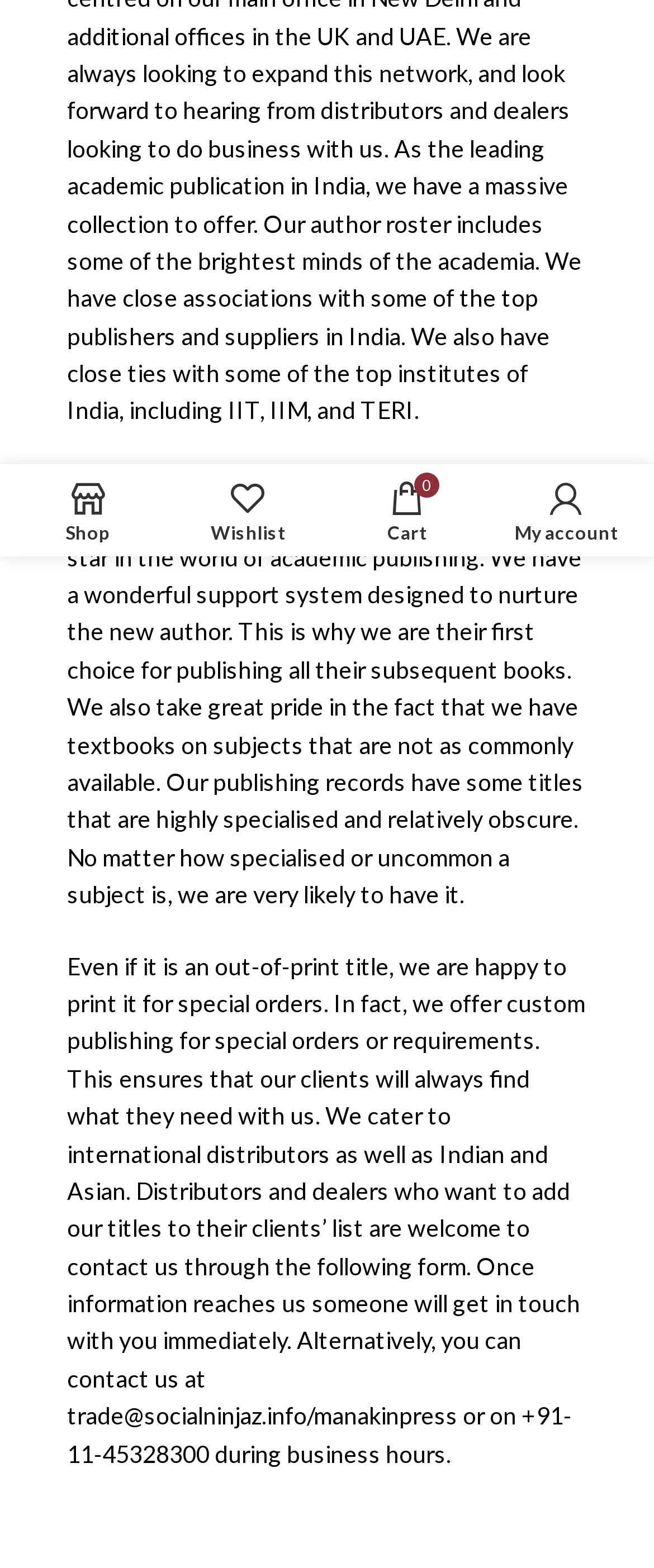Using the element description Shop, predict the bounding box coordinates for the UI element. Provide the coordinates in (top-left x, top-left y, bottom-right x, bottom-right y) format with values ranging from 0 to 1.

[0.013, 0.301, 0.256, 0.349]